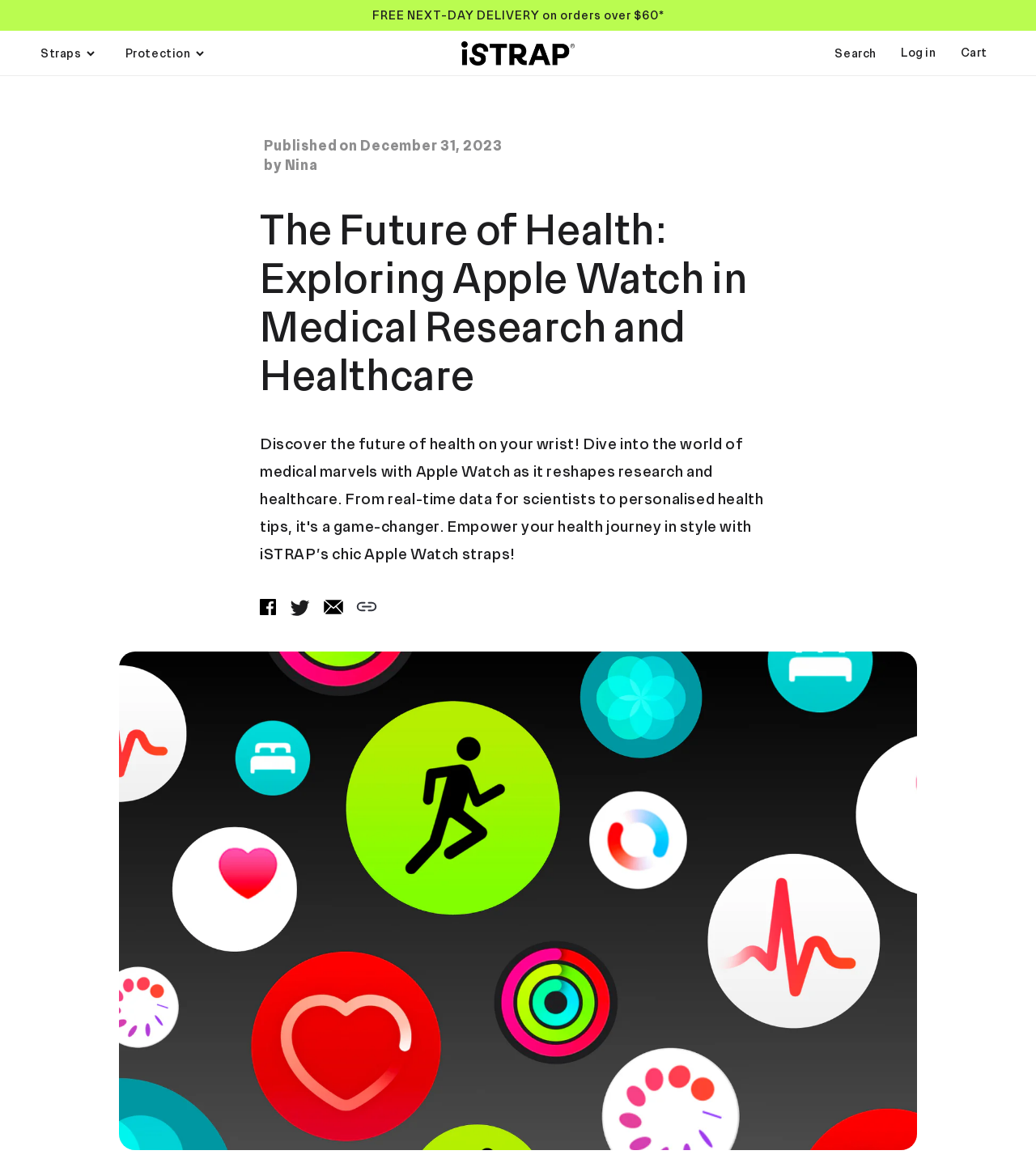What is the date of the article?
Please give a detailed and thorough answer to the question, covering all relevant points.

The date of the article can be found by looking at the time element with the text 'December 31, 2023', which indicates that the article was published on this date.